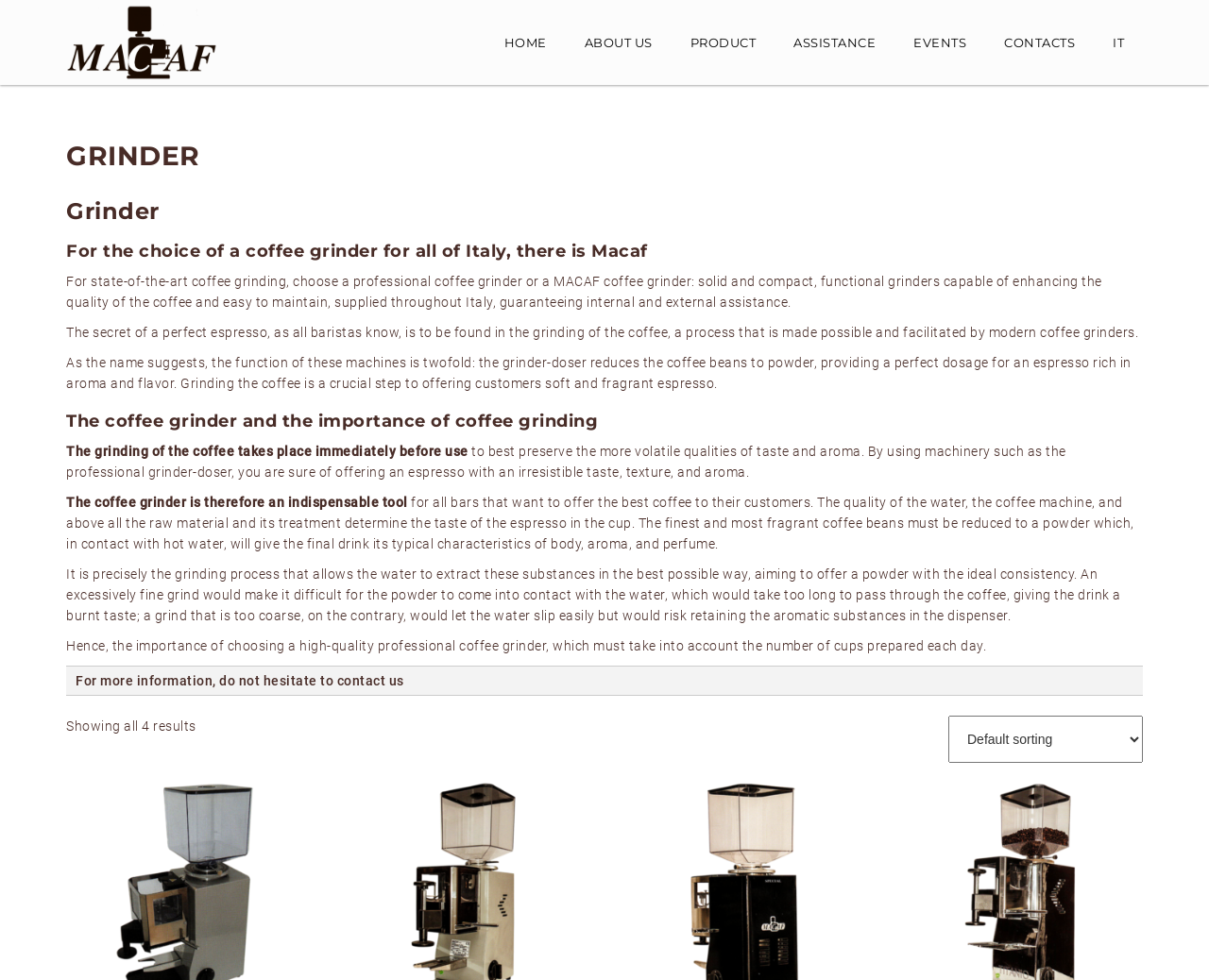Locate the bounding box coordinates of the clickable region to complete the following instruction: "Click the For more information, do not hesitate to contact us button."

[0.055, 0.68, 0.945, 0.709]